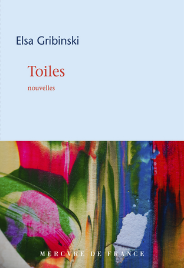What is the subtitle of the book?
Answer the question with just one word or phrase using the image.

nouvelles